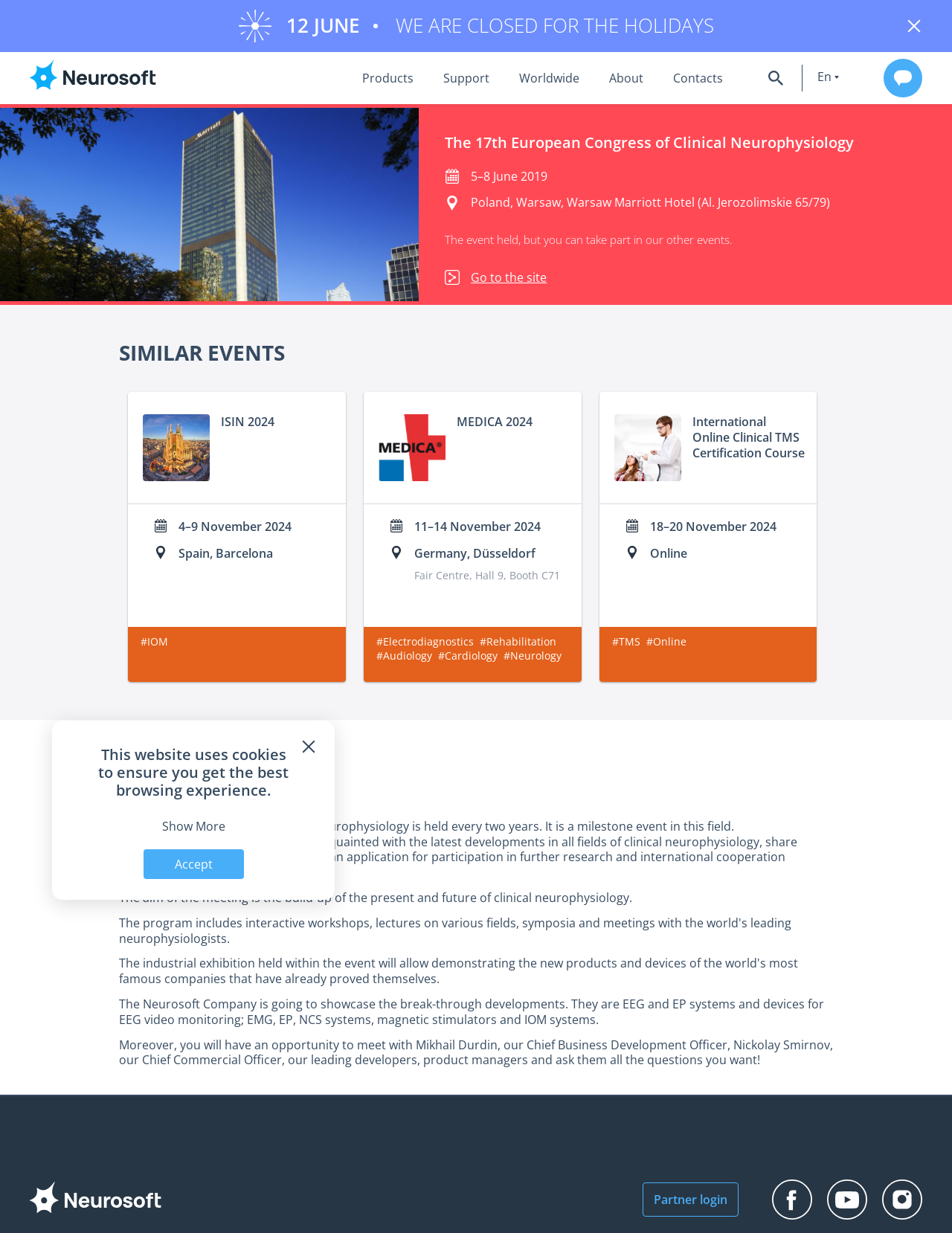Identify the bounding box coordinates for the region to click in order to carry out this instruction: "Contact us". Provide the coordinates using four float numbers between 0 and 1, formatted as [left, top, right, bottom].

[0.707, 0.042, 0.759, 0.084]